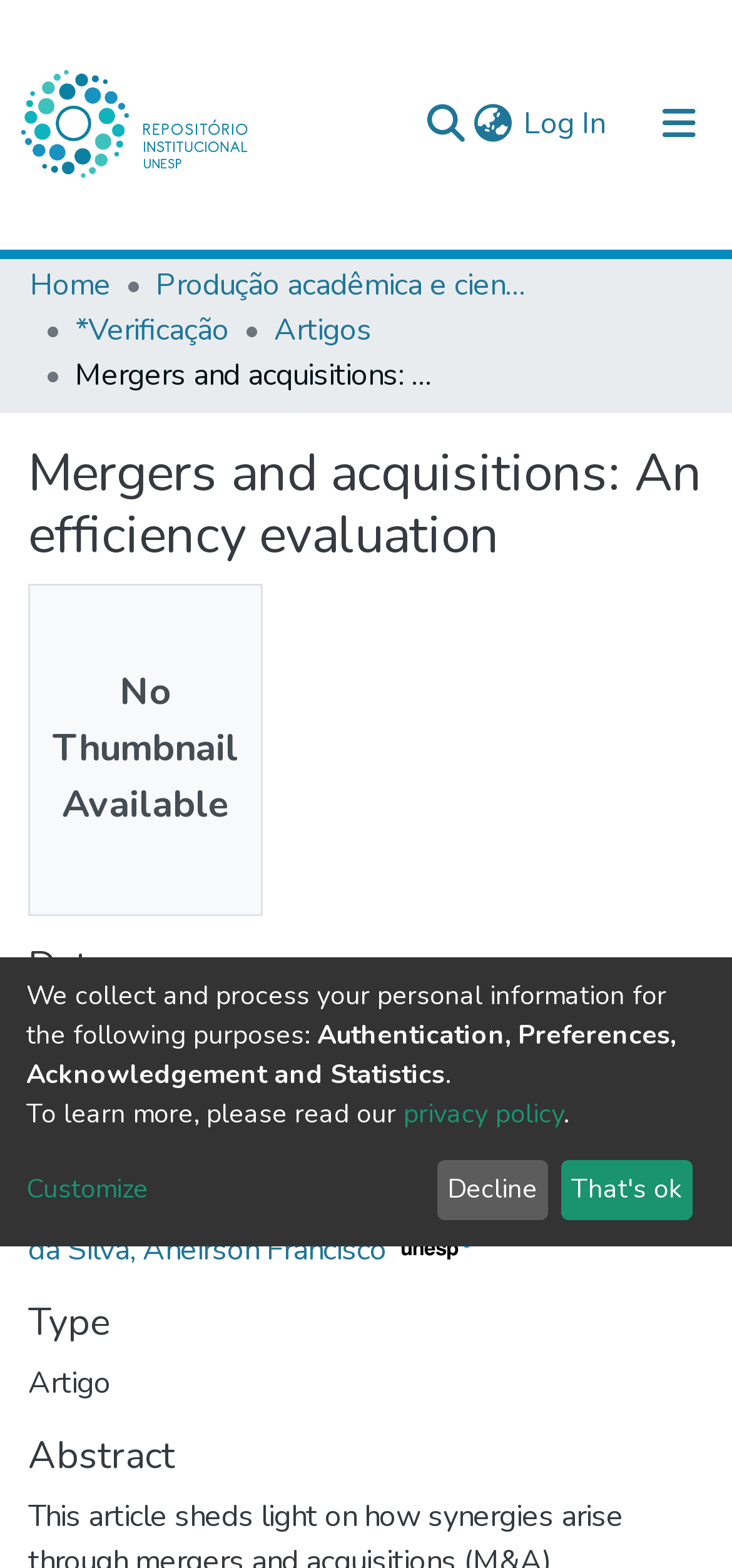Explain the webpage in detail.

This webpage is about an article titled "Mergers and acquisitions: An efficiency evaluation". At the top, there is a user profile bar with a repository logo on the left, a search bar in the middle, and a language switch button on the right. Below the user profile bar, there is a main navigation bar with links to "Communities & Collections", "All of Repository", "Statistics", and an icon-only link.

The breadcrumb navigation is located below the main navigation bar, showing the path from "Home" to the current article. The article title is displayed prominently in the middle of the page, with a heading that reads "Mergers and acquisitions: An efficiency evaluation". 

On the left side of the page, there are several sections, including "Date" with the value "2013-01-01", "Authors" with links to three authors, "Type" with the value "Artigo", and "Abstract". 

At the bottom of the page, there is a notice about collecting and processing personal information, with links to a privacy policy and a "Customize" button. There are also two buttons, "Decline" and "That's ok", which seem to be related to the privacy notice.

There are a total of 5 images on the page, including the repository logo, an icon-only link, and three author images. There are also several links and buttons scattered throughout the page.